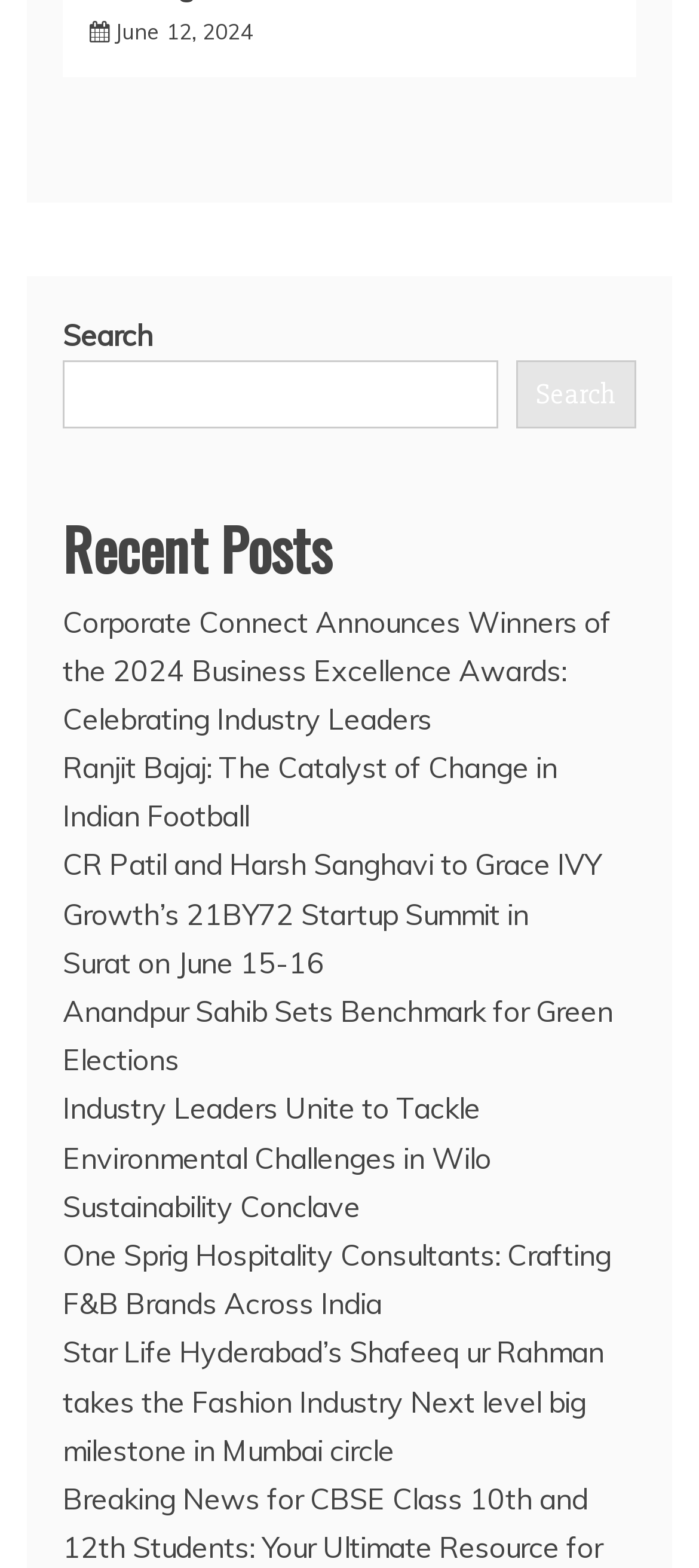Locate the bounding box coordinates of the element that should be clicked to fulfill the instruction: "Search for something".

[0.09, 0.23, 0.713, 0.273]